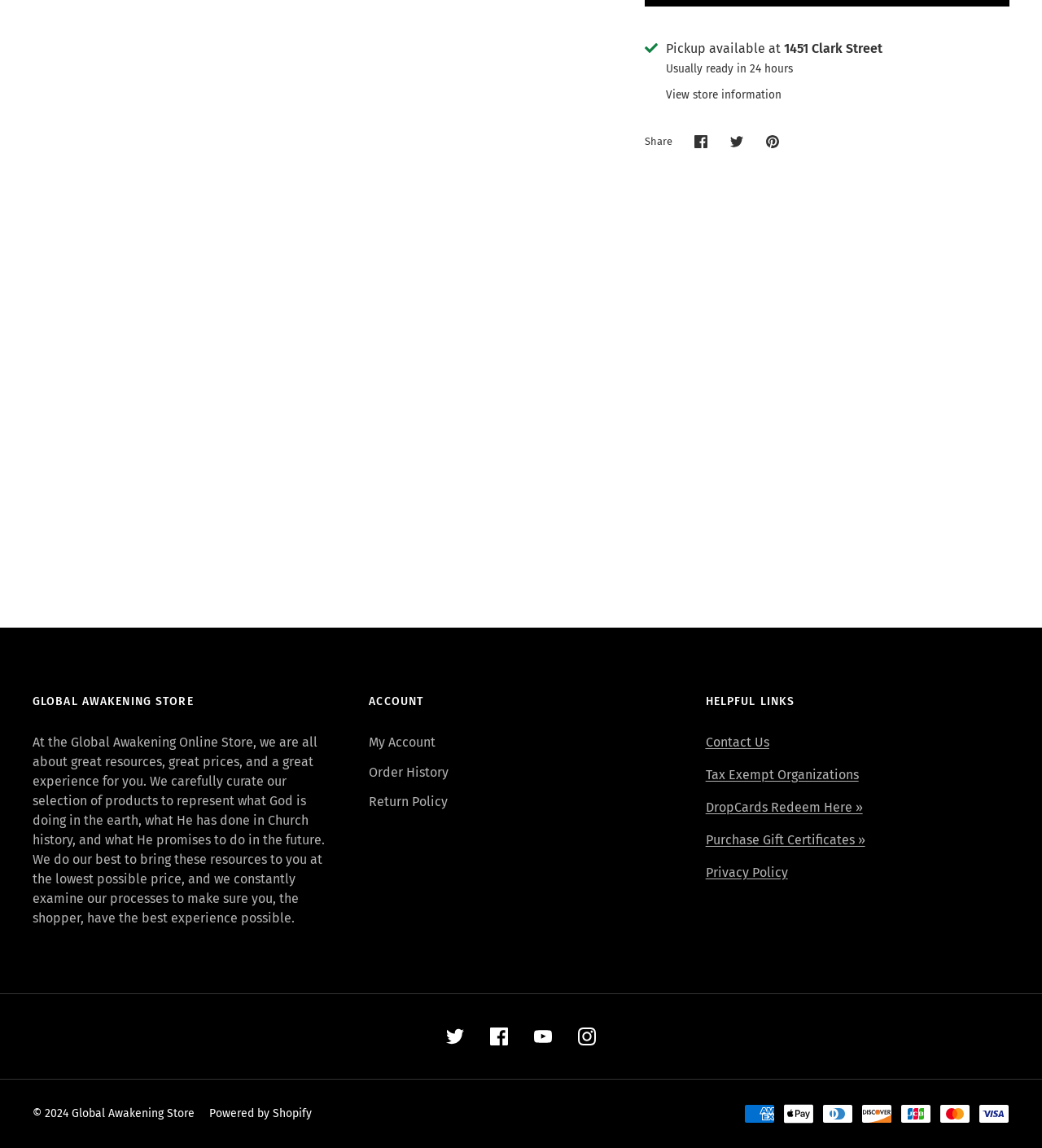Determine the coordinates of the bounding box that should be clicked to complete the instruction: "Go to My Account". The coordinates should be represented by four float numbers between 0 and 1: [left, top, right, bottom].

[0.354, 0.641, 0.418, 0.654]